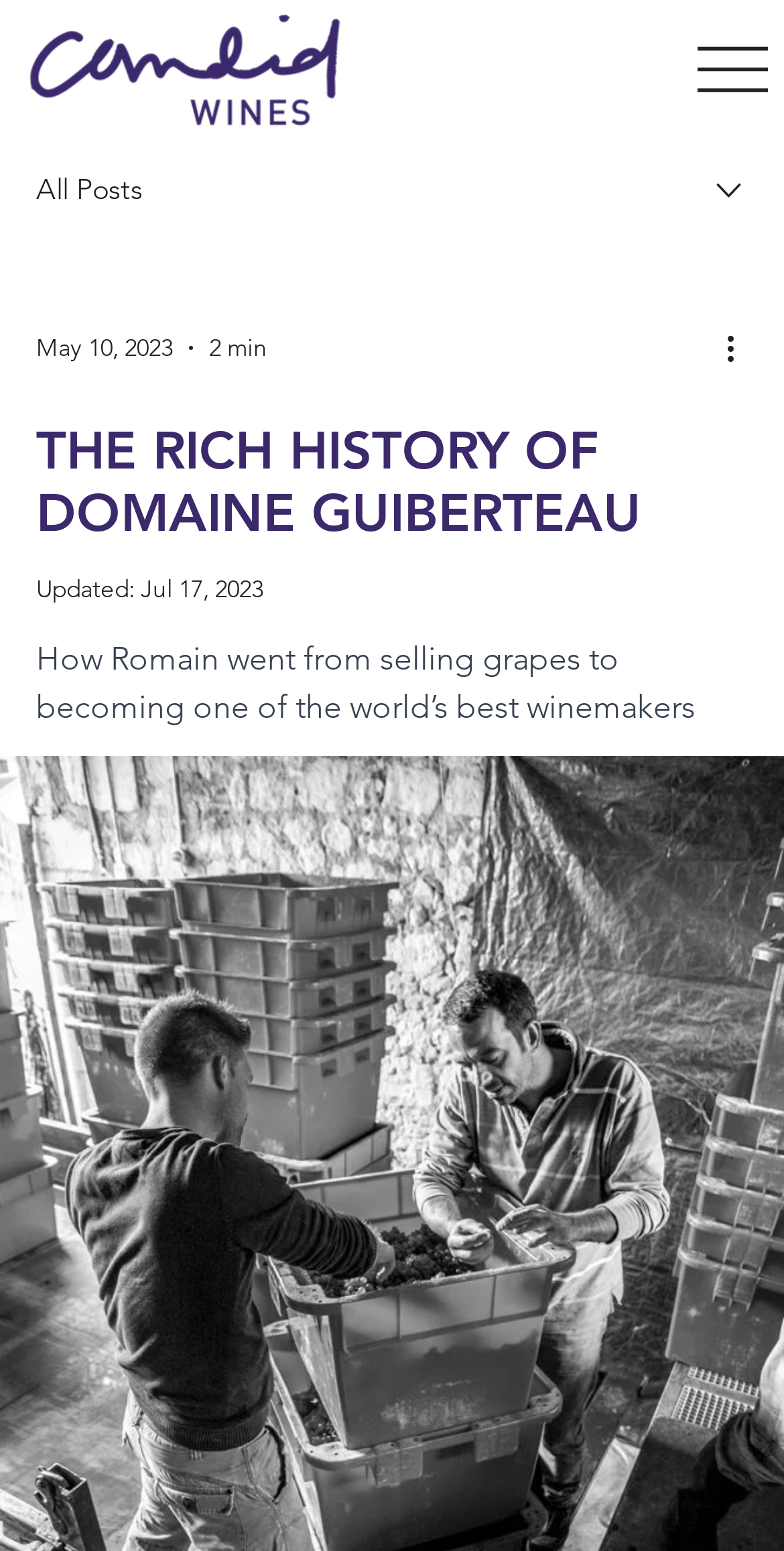What is the date of the last update?
Based on the visual, give a brief answer using one word or a short phrase.

Jul 17, 2023